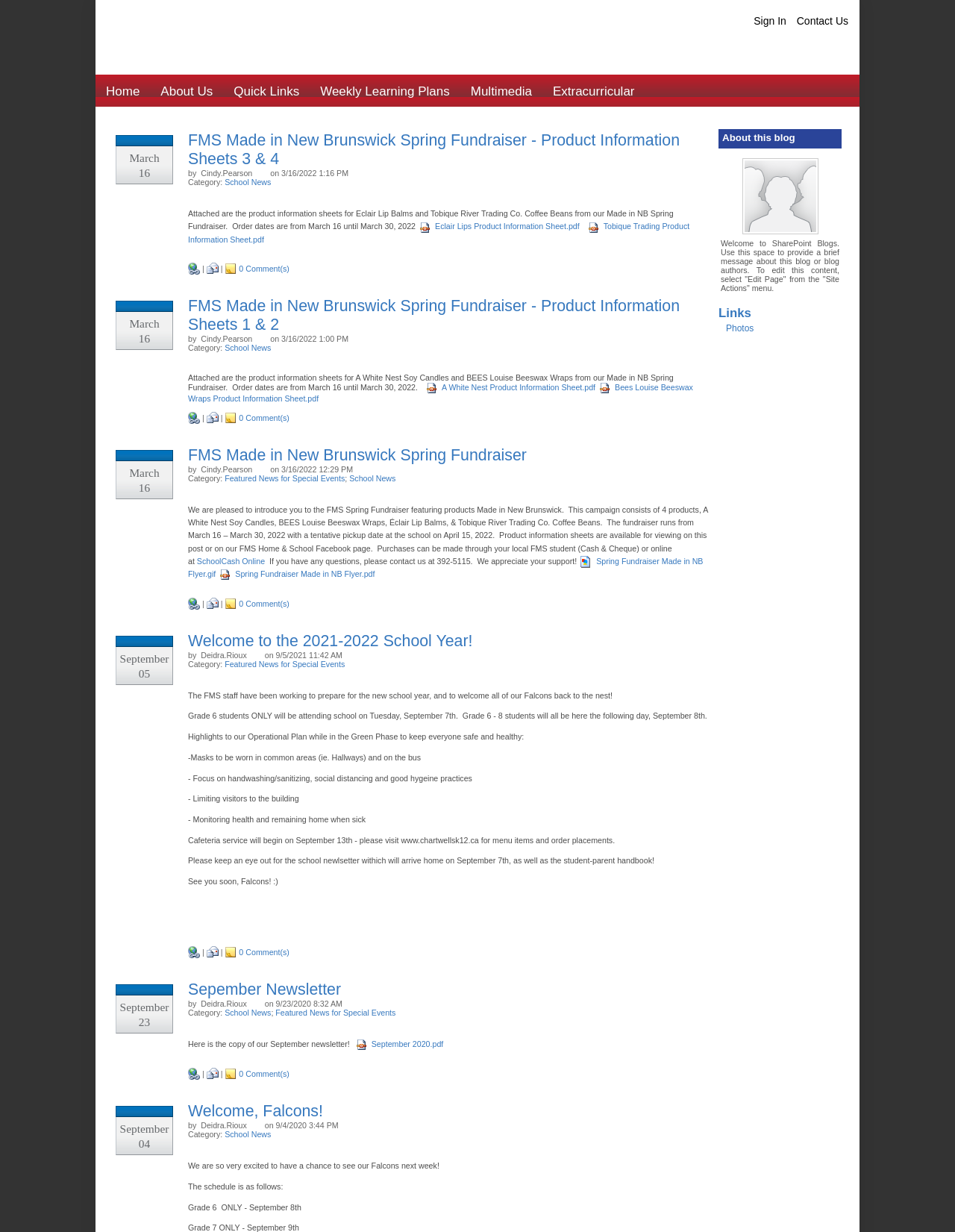Can you find the bounding box coordinates for the element to click on to achieve the instruction: "Click on the 'Home' link"?

[0.1, 0.061, 0.157, 0.087]